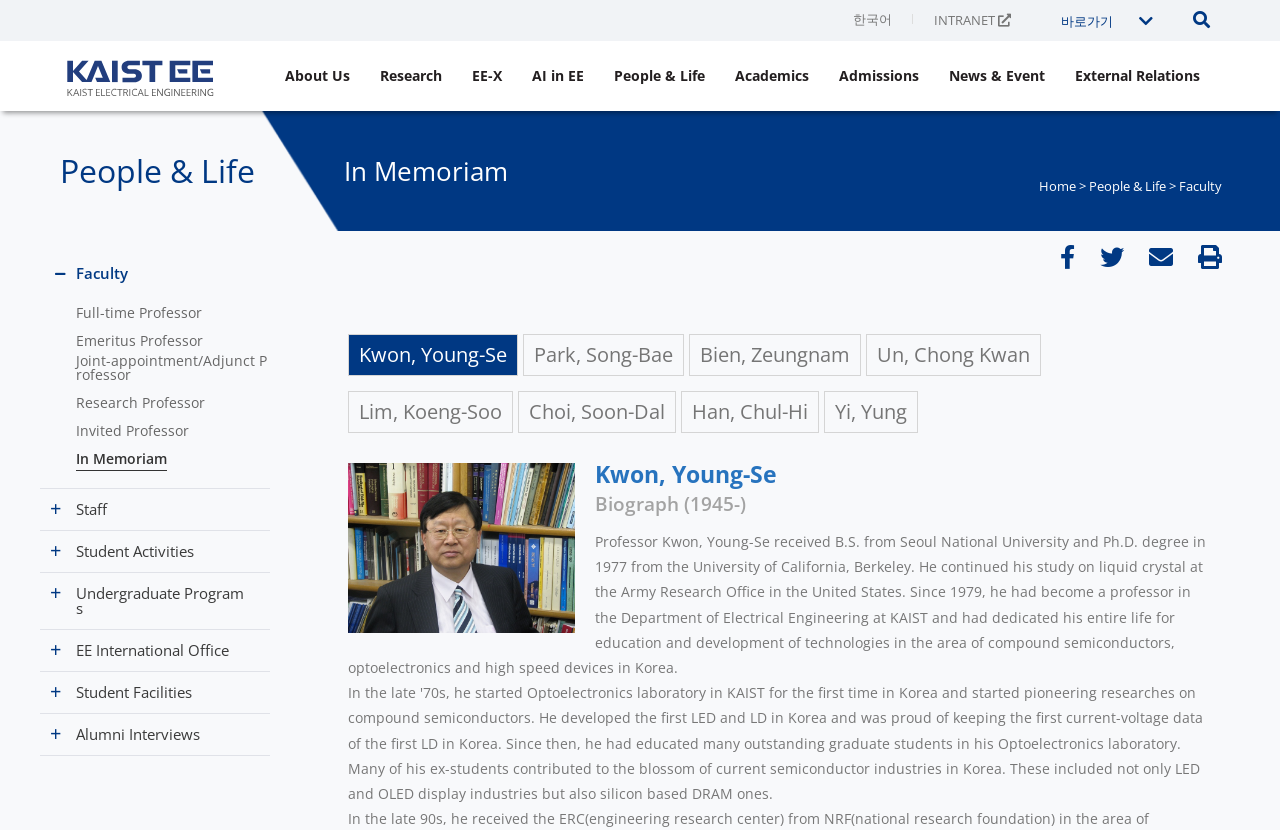What is the name of the faculty member?
Please utilize the information in the image to give a detailed response to the question.

I found the answer by looking at the heading 'Faculty ' and then finding the link 'Kwon, Young-Se' which is a faculty member's name.